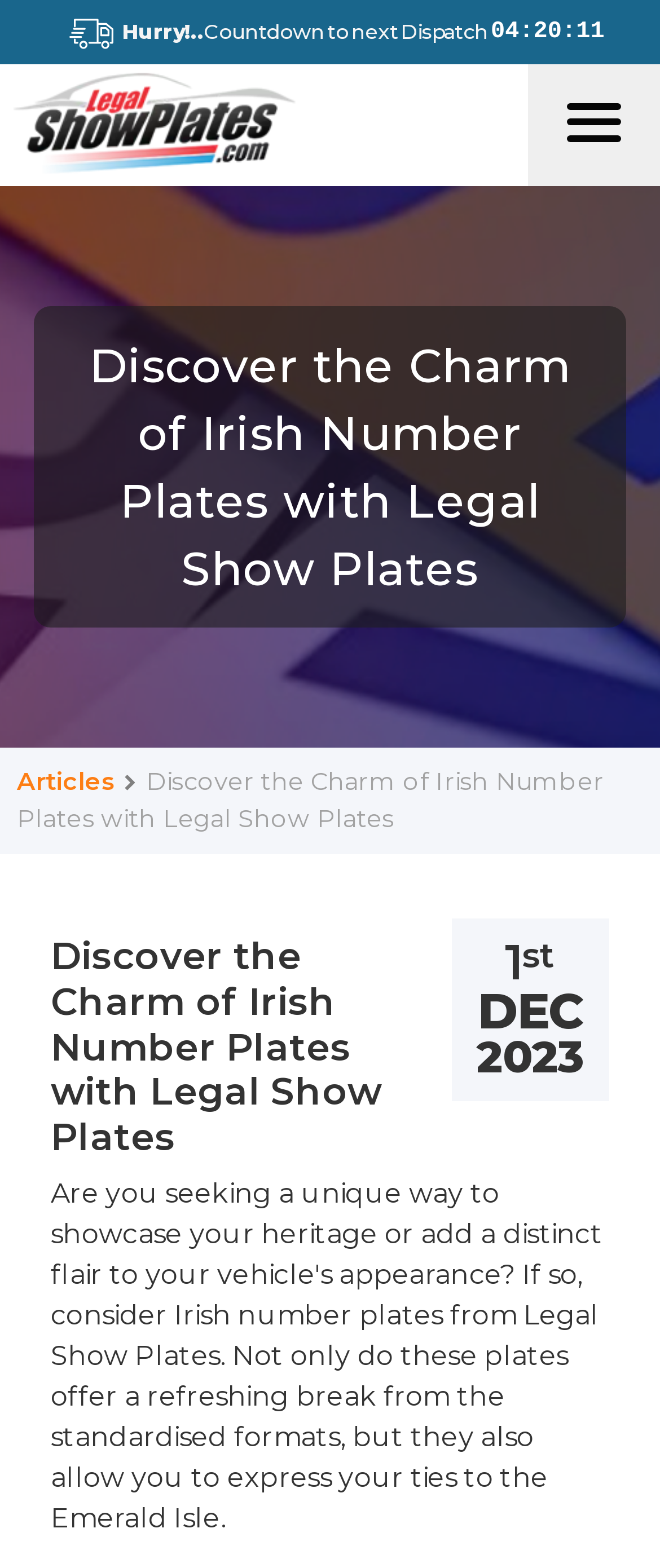Generate a comprehensive description of the contents of the webpage.

Here is the detailed description of the webpage:

The webpage is about Legal Show Plates, specifically showcasing Irish number plates. At the top left, there is a delivery van image. Next to it, there is a "Hurry!" message, followed by a "Countdown to next Dispatch" text. An iframe displaying a delivery countdown is located to the right of these elements.

Below these elements, there is a horizontal section containing the Legal Show Plates logo, which is an image, and a link to the website. A "Toggle Navigation" button is positioned at the top right corner.

A large image spans the entire width of the page, taking up a significant portion of the top section. Below this image, there is a prominent heading that reads "Discover the Charm of Irish Number Plates with Legal Show Plates".

On the left side, there is a link to "Articles" accompanied by a small image. On the right side, there is a time element displaying the current date, "st DEC 2023". Another heading, identical to the previous one, is positioned below the time element.

Overall, the webpage appears to be promoting Irish number plates and encouraging visitors to explore the offerings of Legal Show Plates.